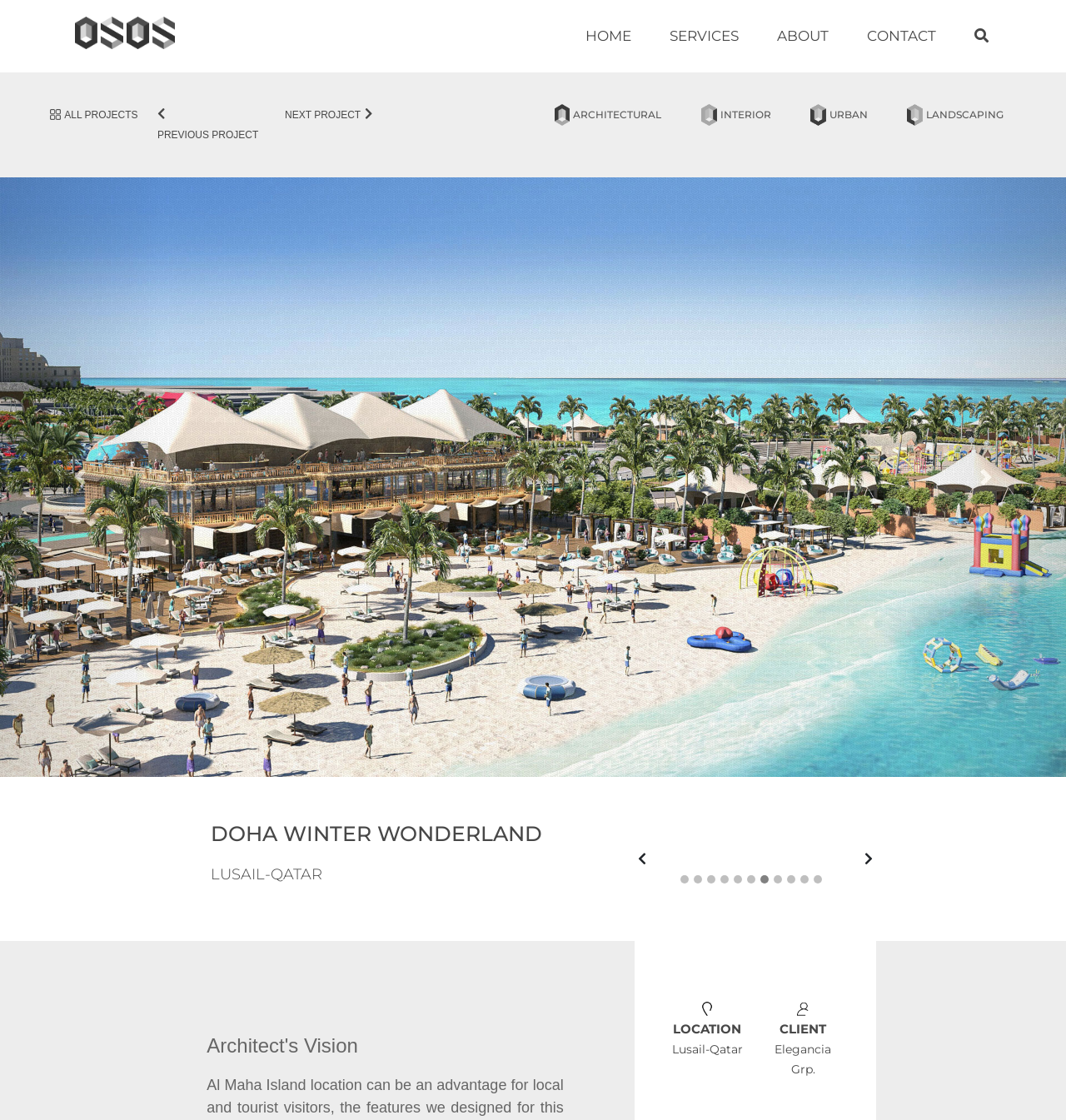What is the client of the project?
Answer the question with just one word or phrase using the image.

Elegancia Grp.